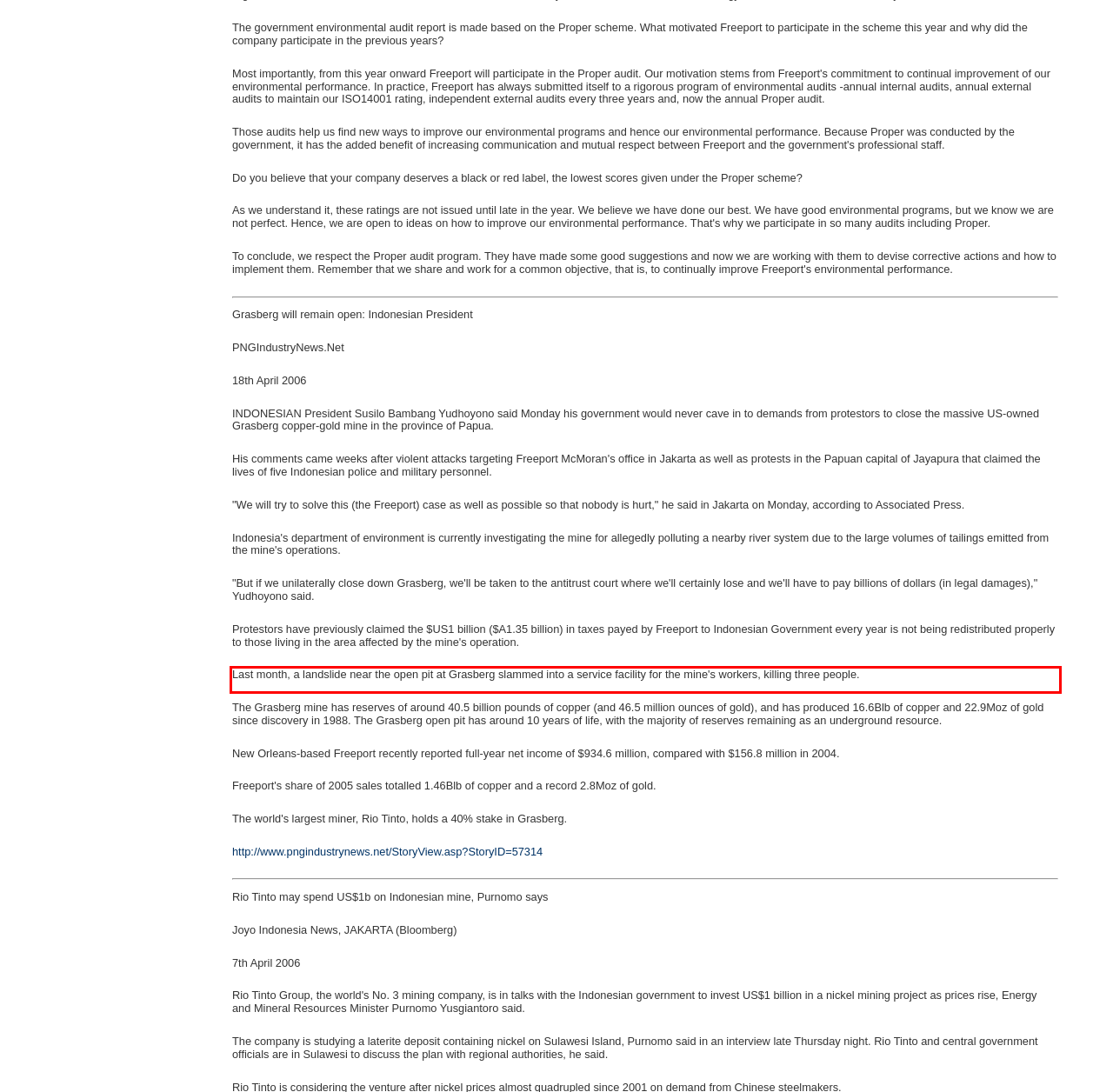From the provided screenshot, extract the text content that is enclosed within the red bounding box.

Last month, a landslide near the open pit at Grasberg slammed into a service facility for the mine's workers, killing three people.